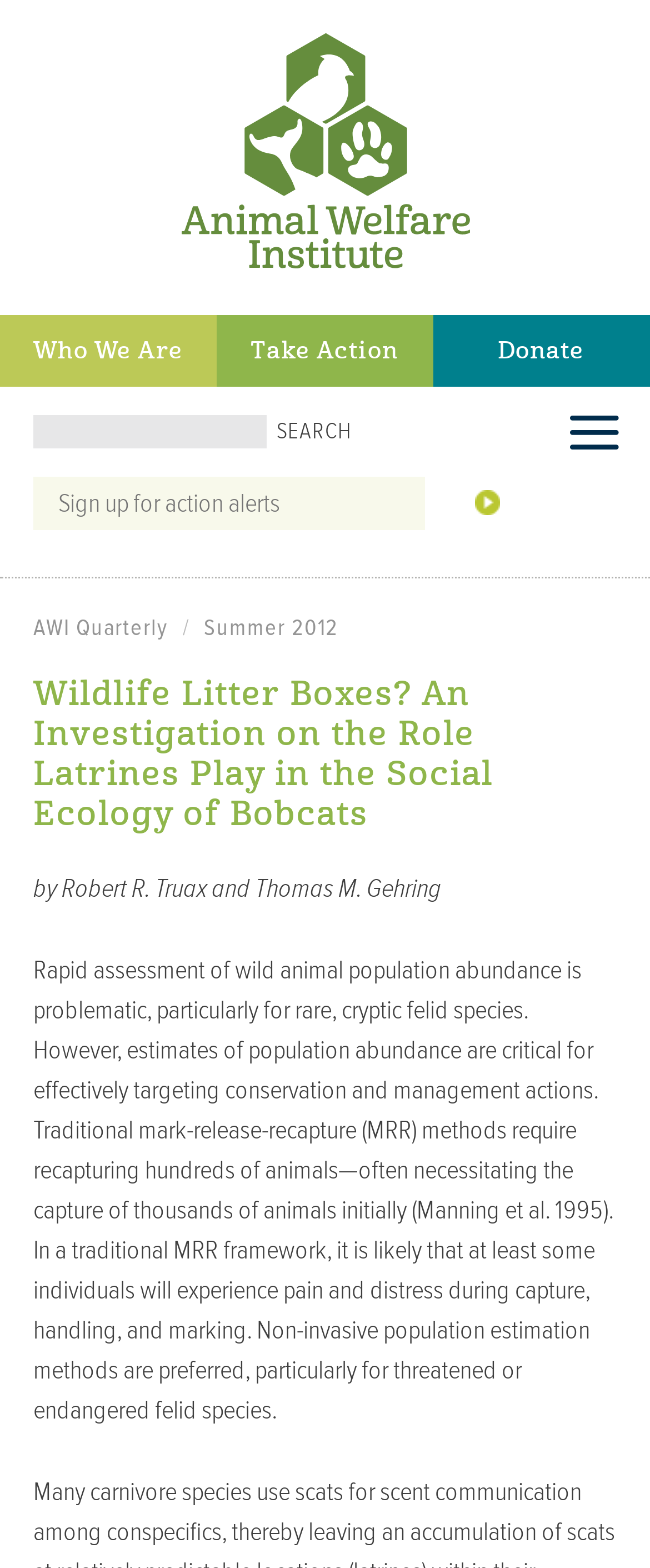Determine the bounding box coordinates of the target area to click to execute the following instruction: "Search for something."

[0.41, 0.264, 0.558, 0.287]